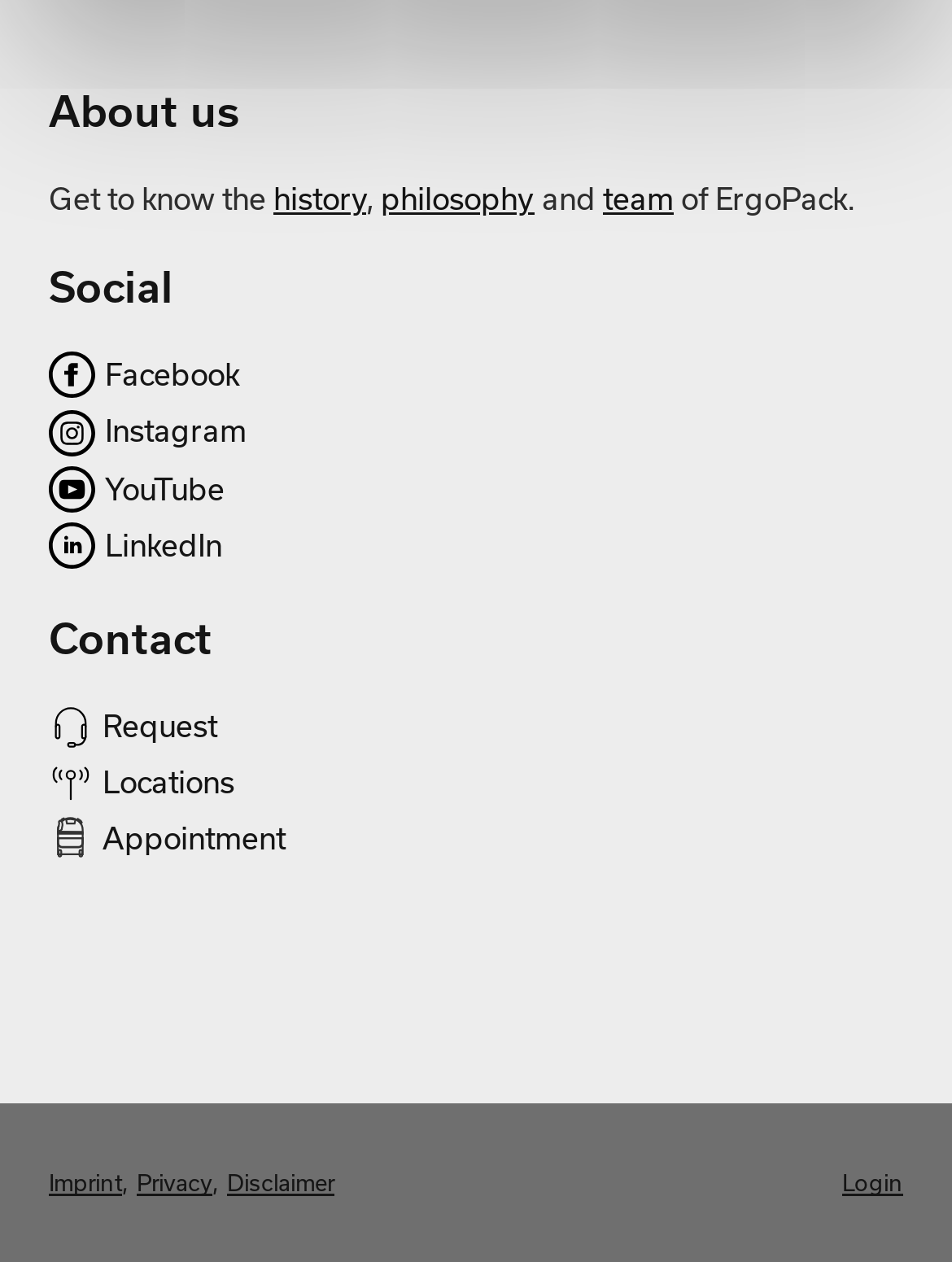Locate the bounding box coordinates of the clickable region necessary to complete the following instruction: "View imprint". Provide the coordinates in the format of four float numbers between 0 and 1, i.e., [left, top, right, bottom].

[0.051, 0.927, 0.128, 0.949]